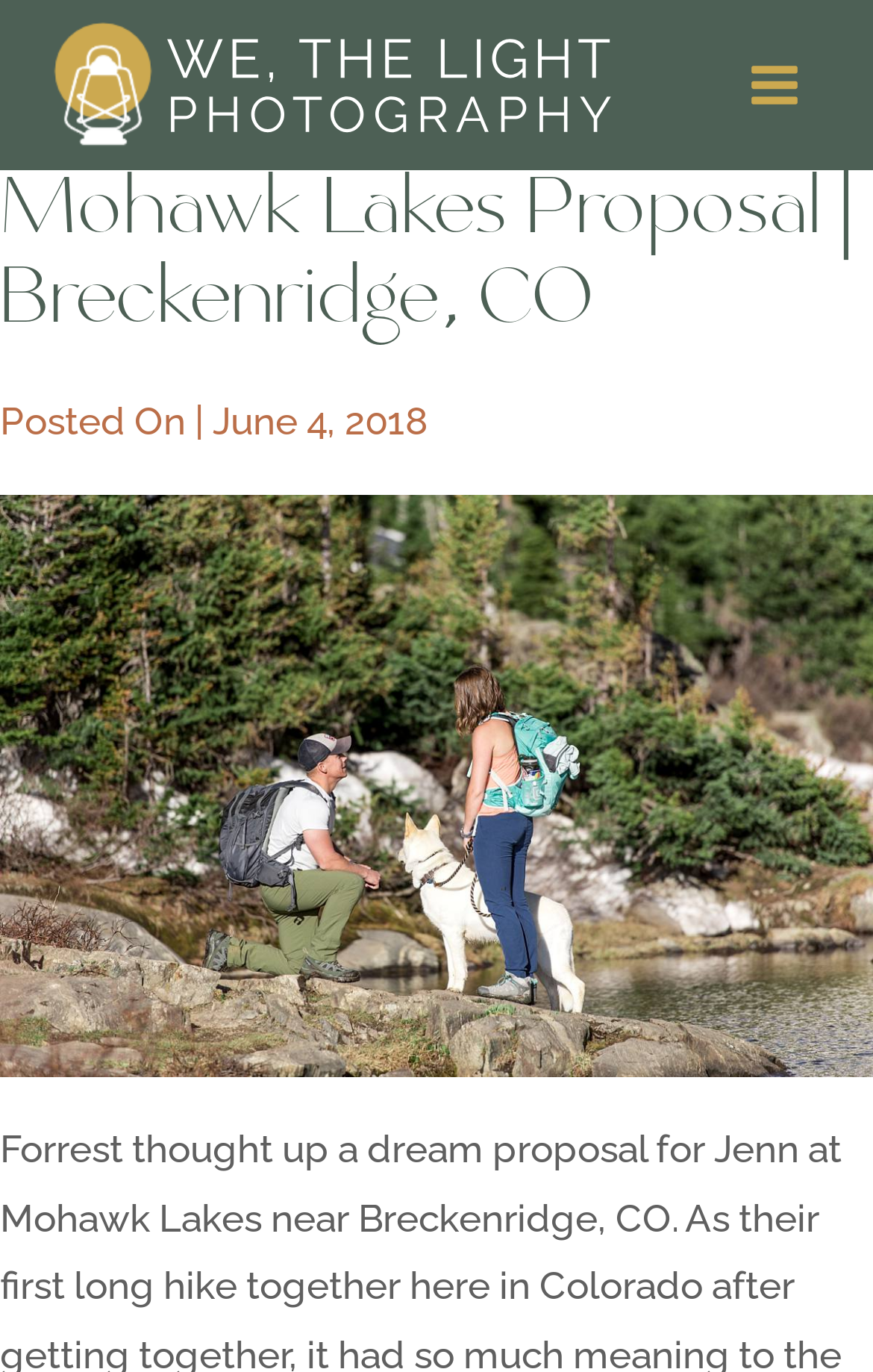Given the description "alt="We, The Light Logo"", provide the bounding box coordinates of the corresponding UI element.

[0.062, 0.016, 0.703, 0.108]